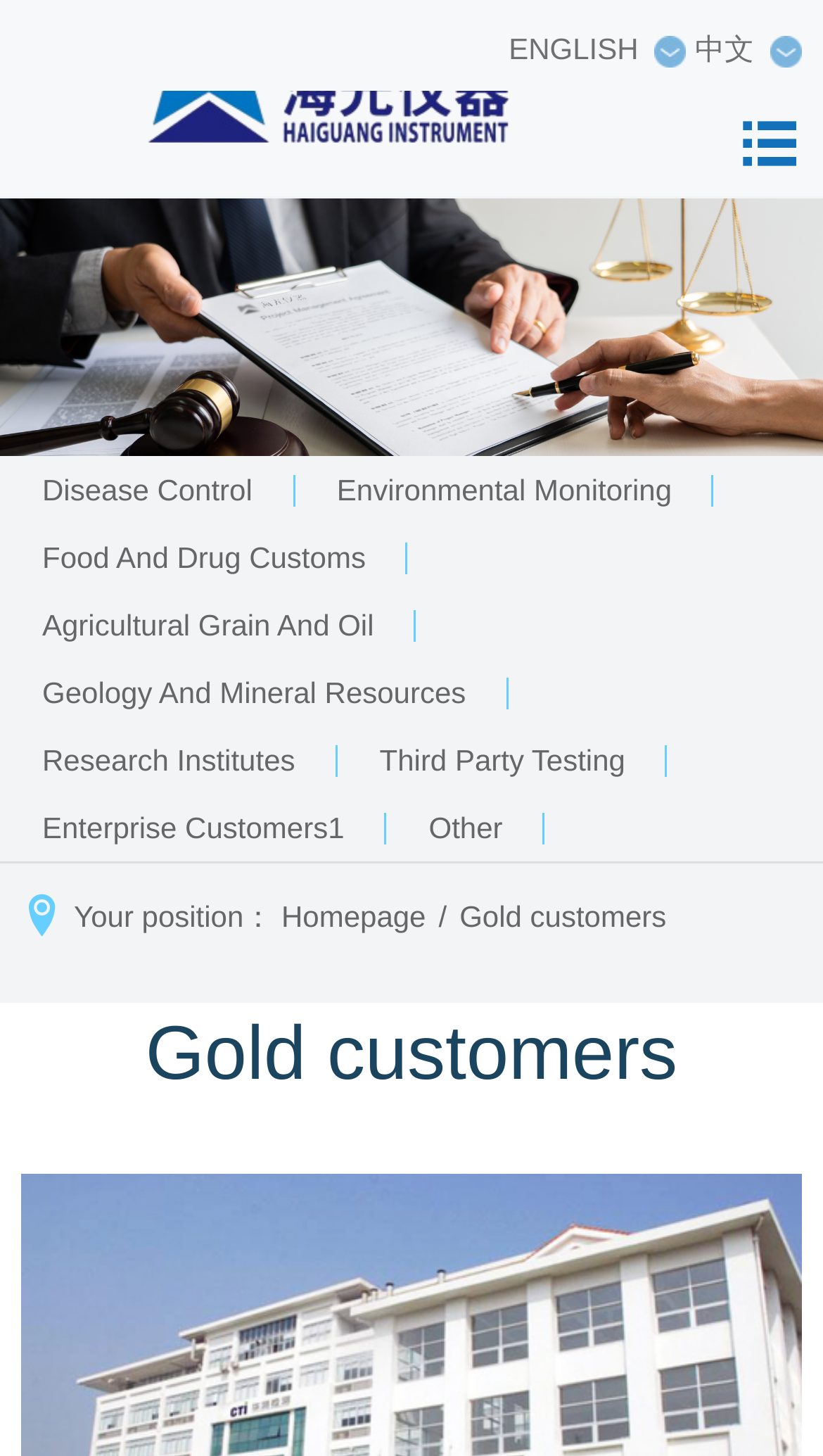Use a single word or phrase to answer this question: 
What is the language of the top-right link?

English